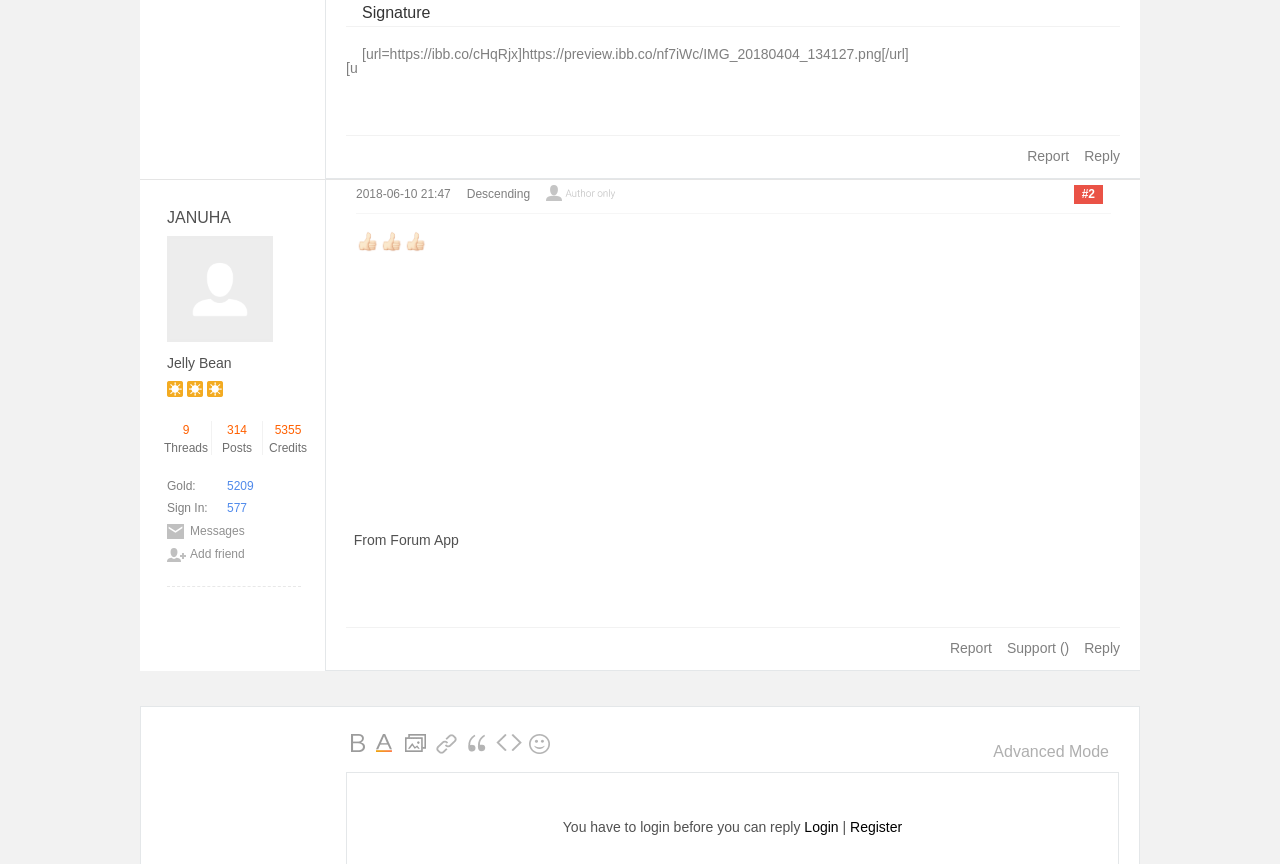Please identify the coordinates of the bounding box that should be clicked to fulfill this instruction: "Switch to Advanced Mode".

[0.776, 0.86, 0.866, 0.88]